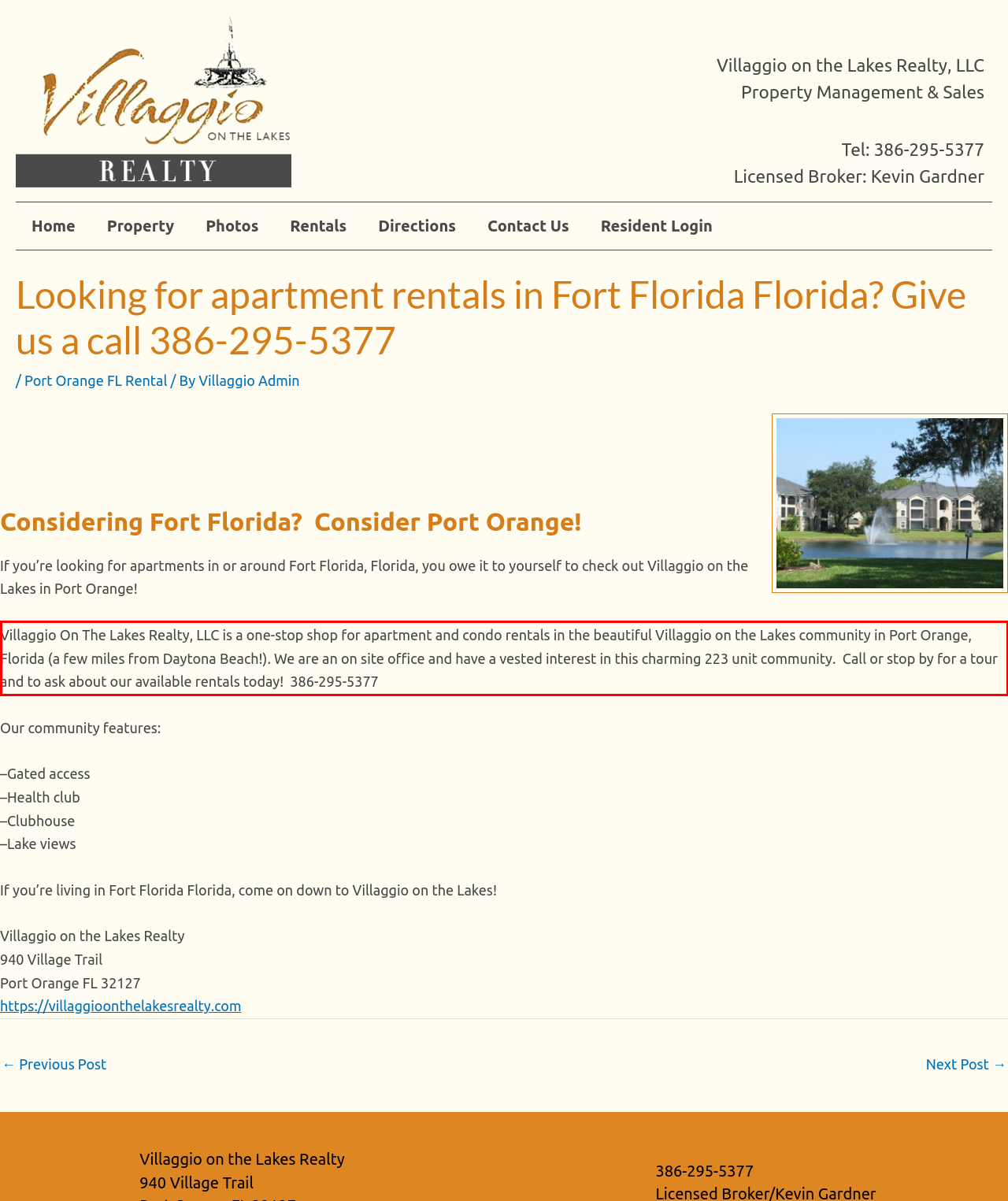You are provided with a screenshot of a webpage featuring a red rectangle bounding box. Extract the text content within this red bounding box using OCR.

Villaggio On The Lakes Realty, LLC is a one-stop shop for apartment and condo rentals in the beautiful Villaggio on the Lakes community in Port Orange, Florida (a few miles from Daytona Beach!). We are an on site office and have a vested interest in this charming 223 unit community. Call or stop by for a tour and to ask about our available rentals today! 386-295-5377